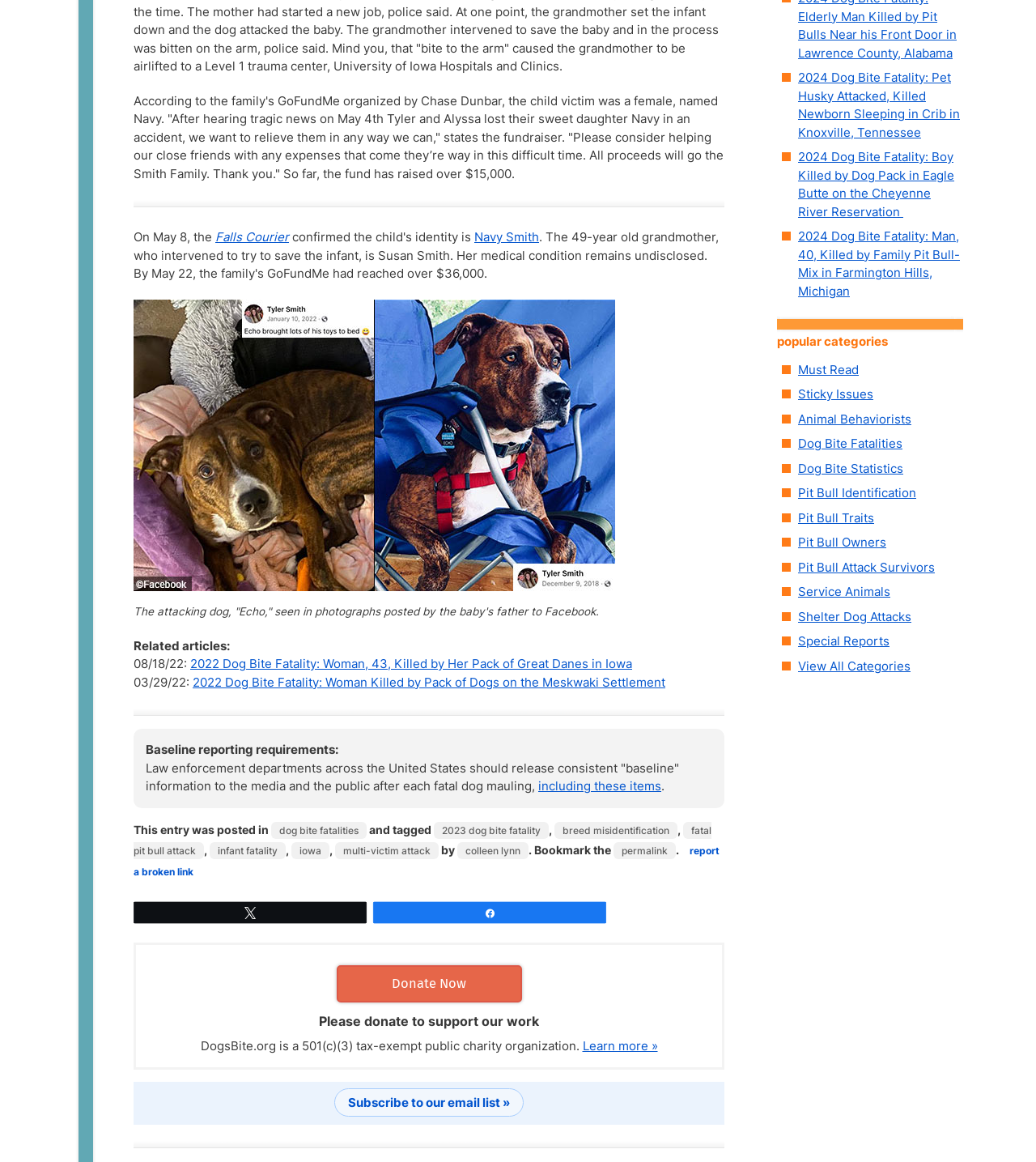Extract the bounding box coordinates for the HTML element that matches this description: "View All Categories". The coordinates should be four float numbers between 0 and 1, i.e., [left, top, right, bottom].

[0.77, 0.566, 0.879, 0.579]